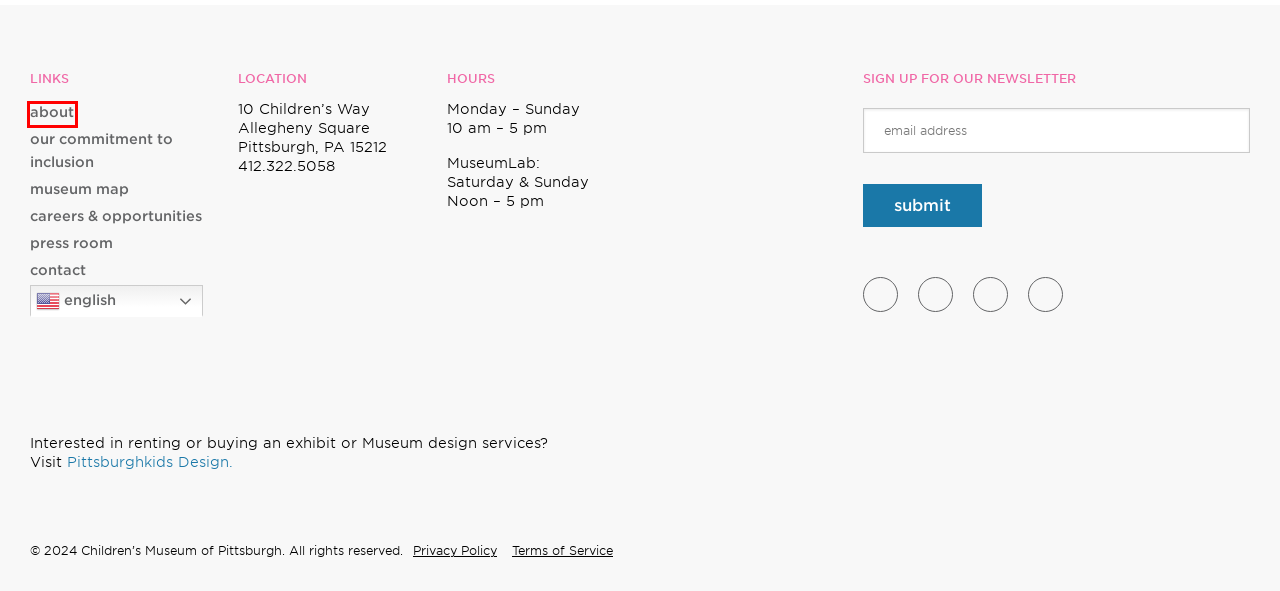Review the screenshot of a webpage containing a red bounding box around an element. Select the description that best matches the new webpage after clicking the highlighted element. The options are:
A. Donate - Children's Museum of Pittsburgh
B. Privacy Policy - Children's Museum of Pittsburgh
C. membership - Children's Museum of Pittsburgh
D. Our Commitment to Inclusion - Children's Museum of Pittsburgh
E. Contact - Children's Museum of Pittsburgh
F. Press Room - Children's Museum of Pittsburgh
G. About - Children's Museum of Pittsburgh
H. Careers & Opportunities - Children's Museum of Pittsburgh

G